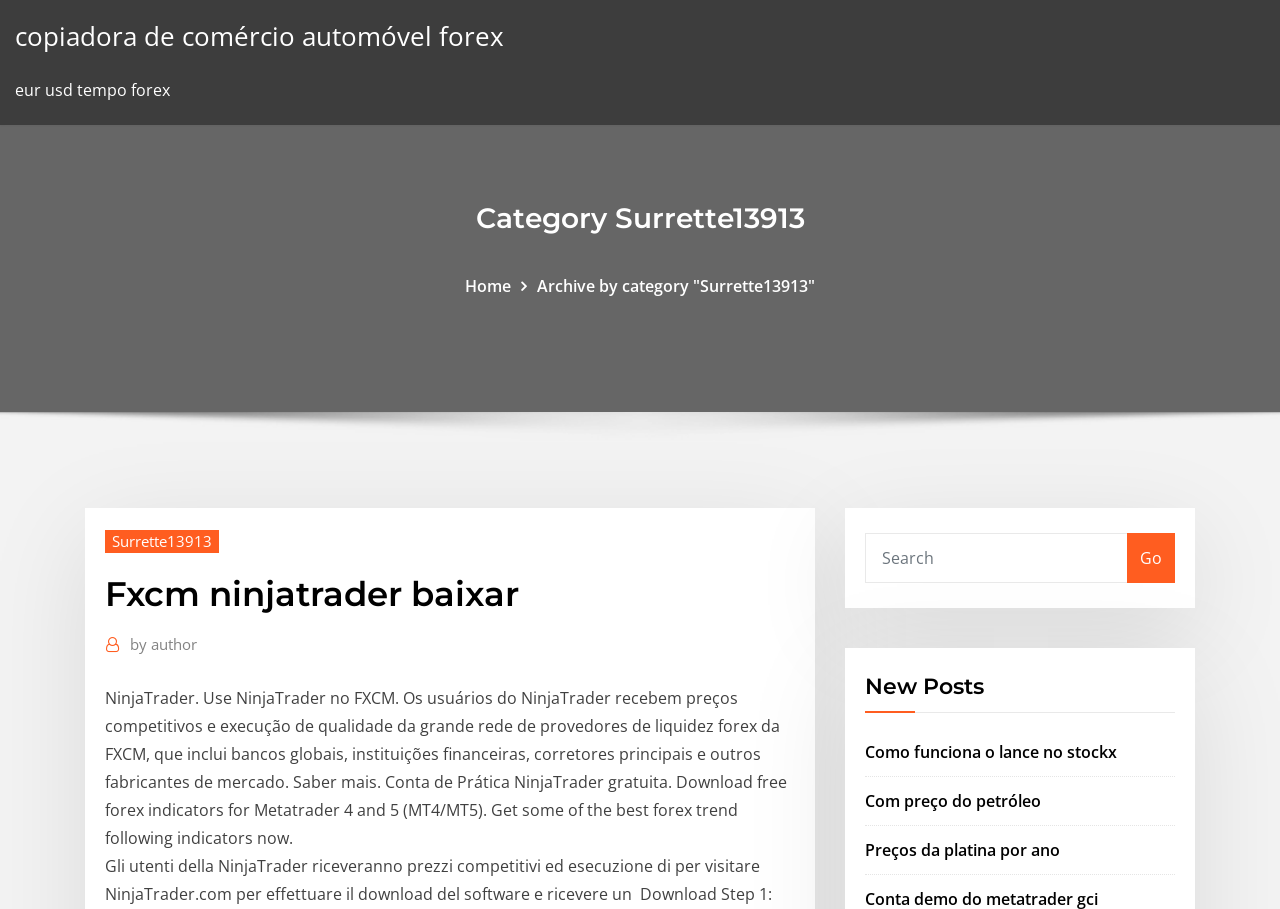Produce an elaborate caption capturing the essence of the webpage.

This webpage appears to be a blog or article page focused on forex trading and related topics. At the top, there is a link to a "copiadora de comércio automóvel forex" and a static text "eur usd tempo forex". Below these elements, there is a heading "Category Surrette13913" that spans most of the width of the page.

On the left side of the page, there are navigation links, including "Home" and "Archive by category 'Surrette13913'", which is a subcategory of the main category. The "Archive by category" link has a sub-link to "Surrette13913". 

On the right side of the page, there is a header section with a heading "Fxcm ninjatrader baixar" and a link to "by author". Below this section, there is a block of text that describes the benefits of using NinjaTrader with FXCM, including competitive prices and quality execution. The text also mentions a free practice account and downloadable forex indicators for Metatrader 4 and 5.

Further down the page, there is a search box with a "Go" button next to it. Below the search box, there is a heading "New Posts" and a list of links to recent articles, including "Como funciona o lance no stockx", "Com preço do petróleo", and "Preços da platina por ano".